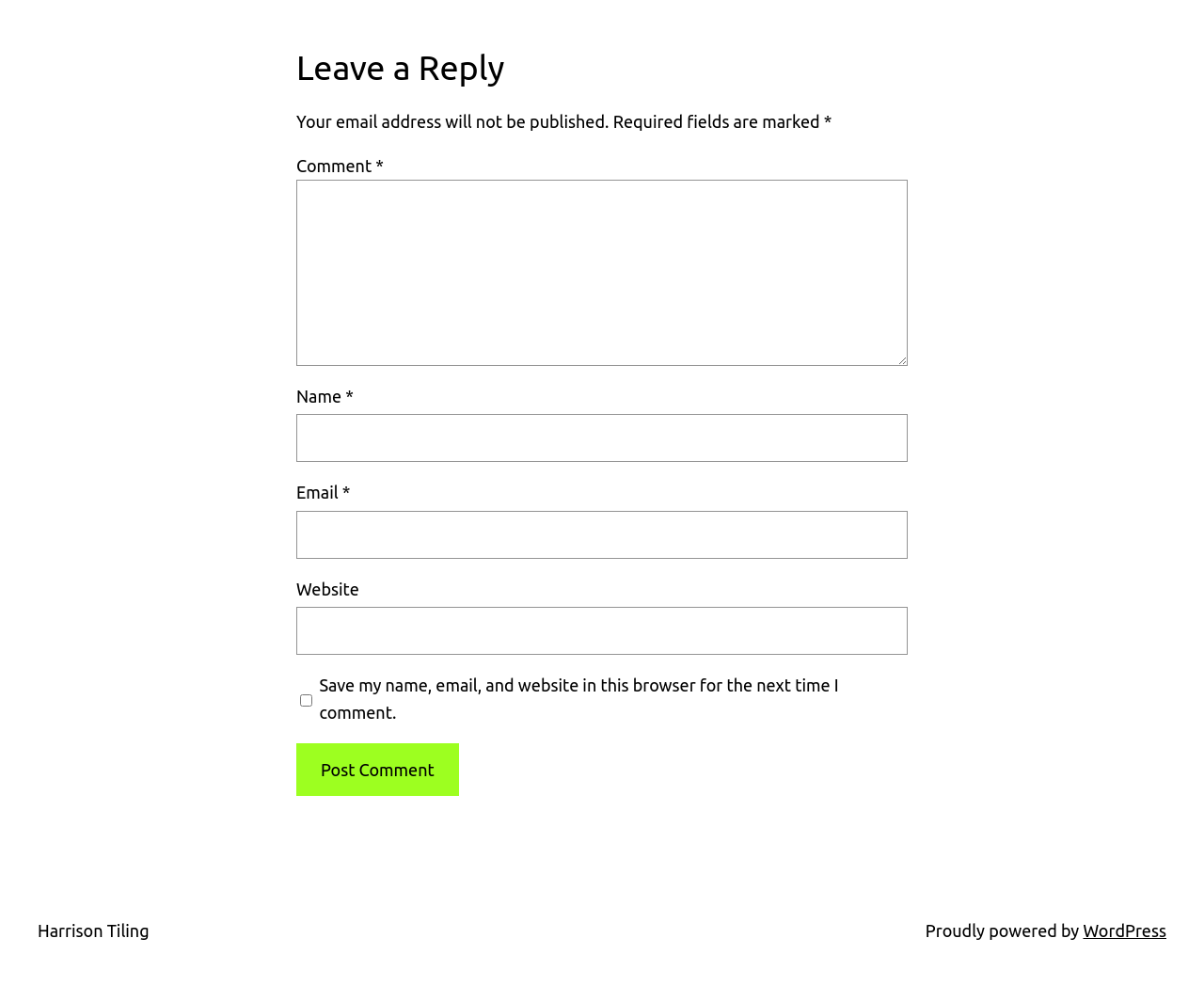What is the purpose of the textboxes?
Could you answer the question with a detailed and thorough explanation?

The webpage has several textboxes with labels such as 'Comment', 'Name', 'Email', and 'Website'. These textboxes are required to input information for leaving a comment, which suggests that the purpose of these textboxes is to collect comment information from users.